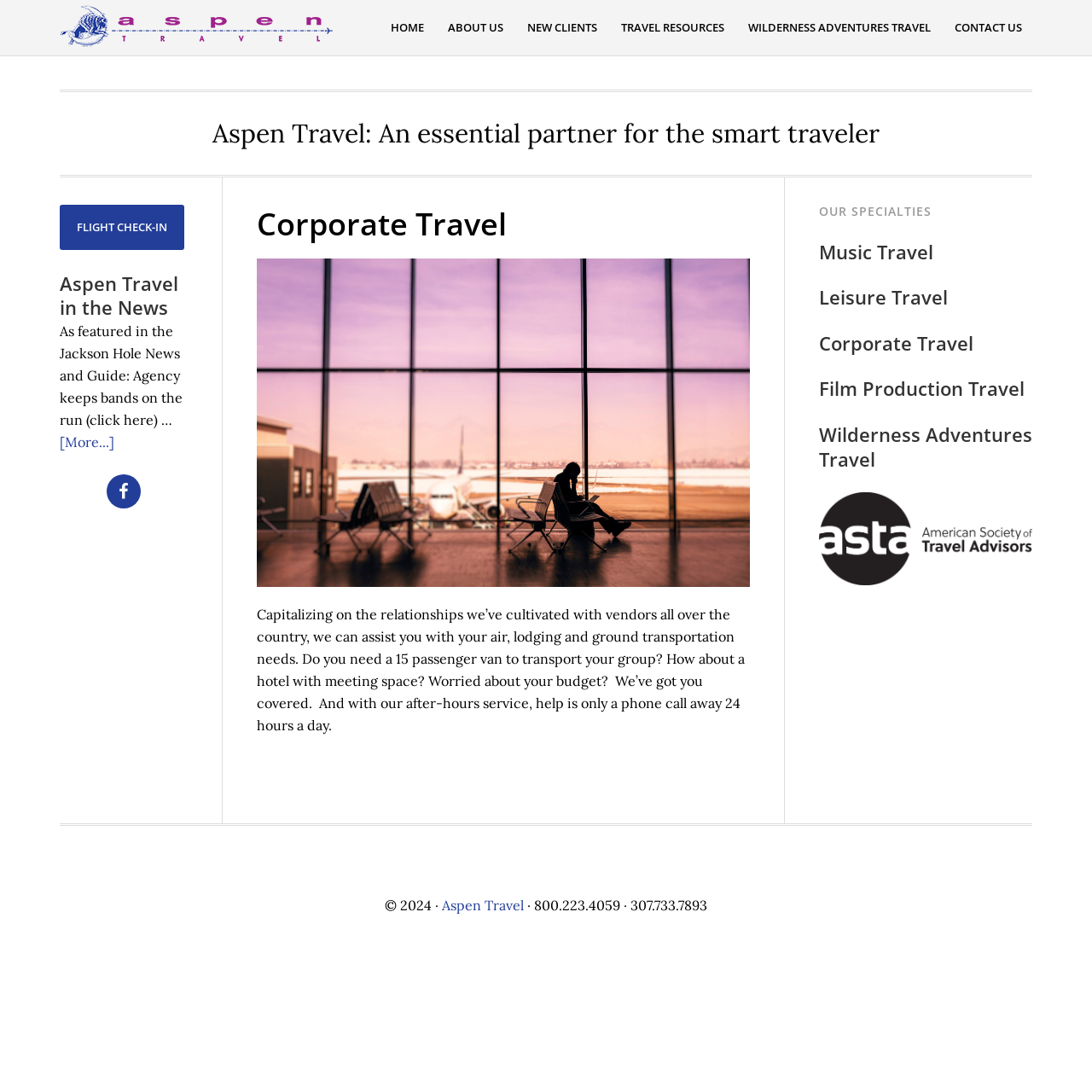Find the bounding box coordinates of the area to click in order to follow the instruction: "Learn about Music Travel".

[0.75, 0.218, 0.855, 0.242]